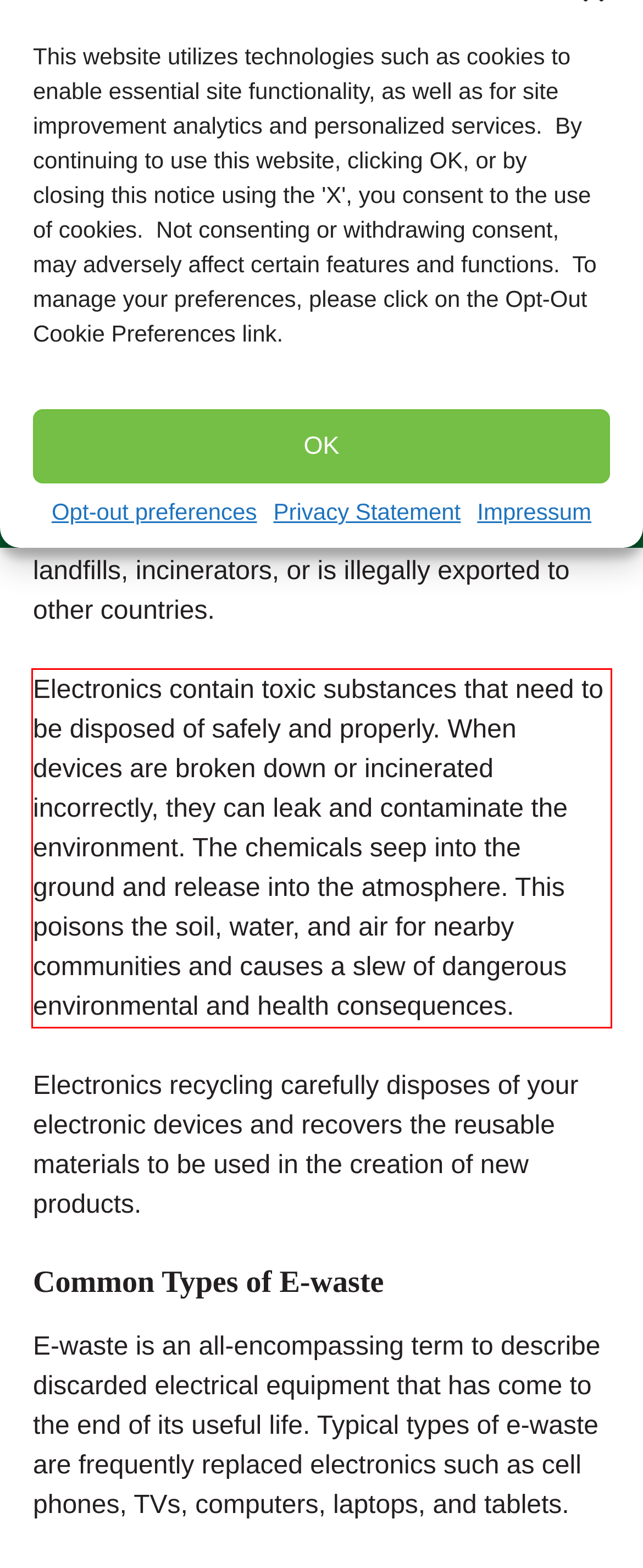Identify and extract the text within the red rectangle in the screenshot of the webpage.

Electronics contain toxic substances that need to be disposed of safely and properly. When devices are broken down or incinerated incorrectly, they can leak and contaminate the environment. The chemicals seep into the ground and release into the atmosphere. This poisons the soil, water, and air for nearby communities and causes a slew of dangerous environmental and health consequences.